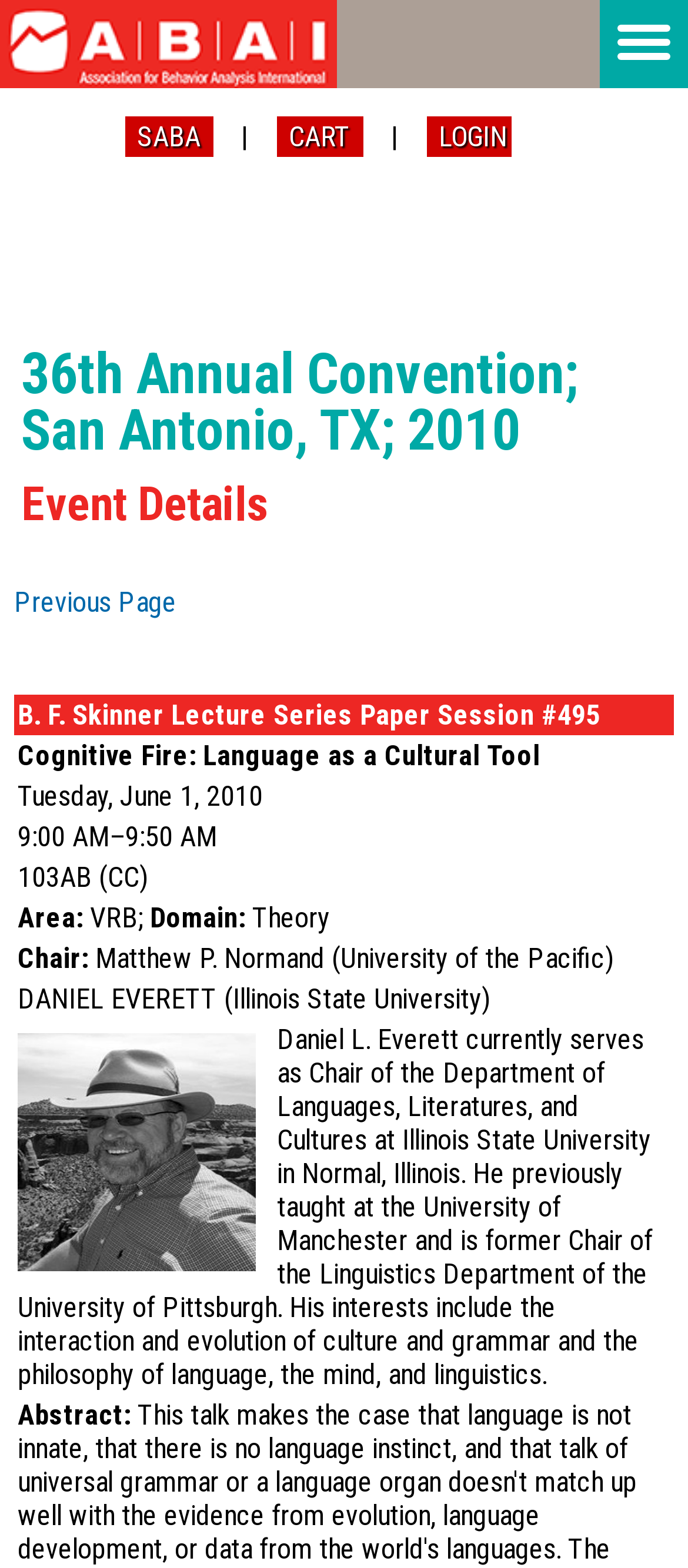Provide a thorough summary of the webpage.

This webpage appears to be an event detail page for the 36th Annual Convention of the Association for Behavior Analysis International, held in San Antonio, TX, in 2010. 

At the top right corner, there is a button to toggle the menu. Below it, there is a heading that displays the convention title and location. 

On the left side, there is a logo of the Association for Behavior Analysis International. Below the logo, there are three buttons: 'SABA', 'CART', and 'LOGIN', which are aligned horizontally.

The main content of the page is a table that lists the event details. The table has multiple rows, each containing information about a specific event, including the title, date, time, location, and other relevant details. 

One of the table rows contains a longer description of the event, which includes a paragraph of text about the speaker, Daniel L. Everett, and his background. This row also includes an image, which is positioned to the right of the text.

At the top left corner, there are two links: 'Previous Page' and a separator character.